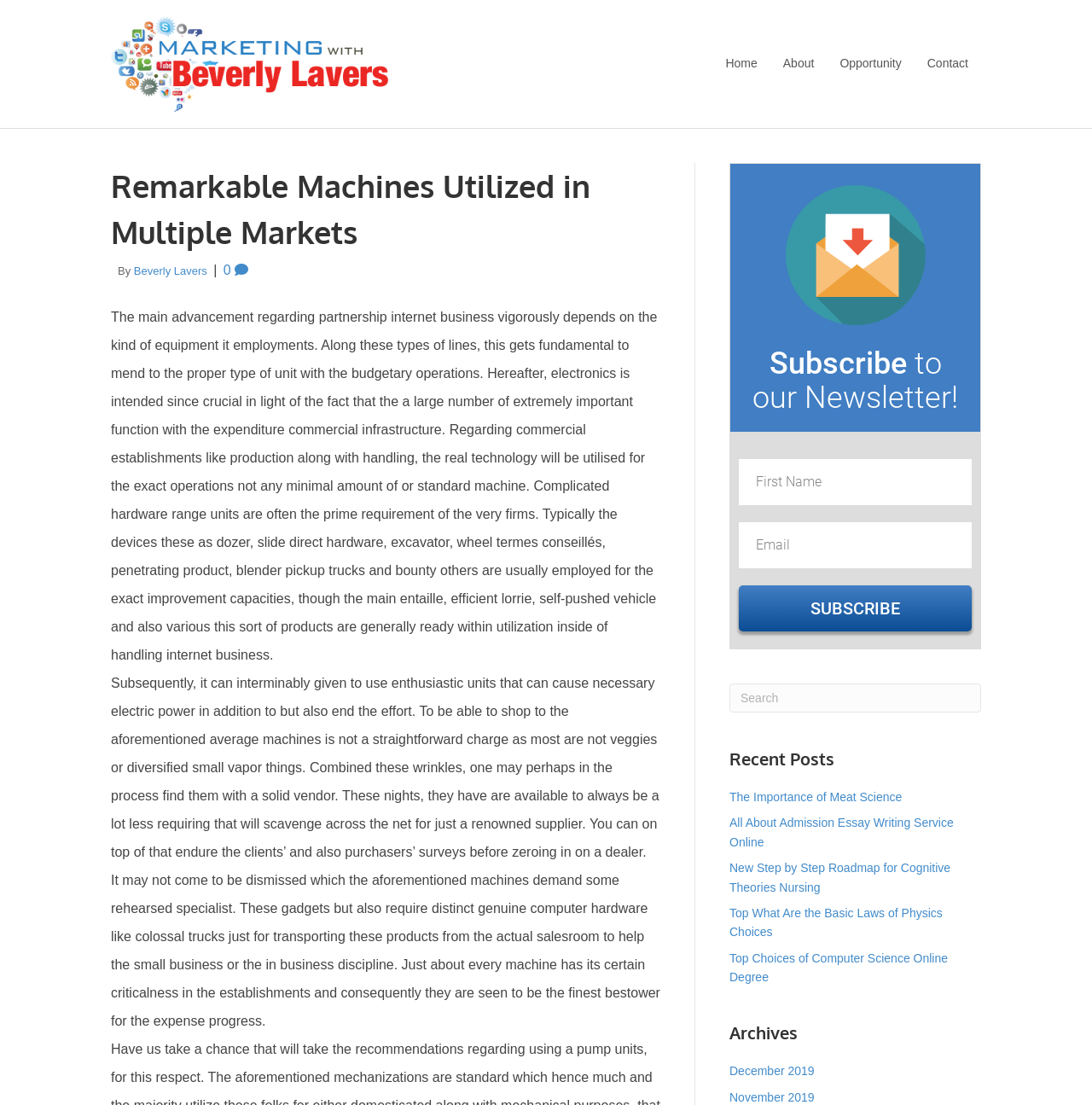Indicate the bounding box coordinates of the clickable region to achieve the following instruction: "Search for something."

[0.668, 0.619, 0.898, 0.645]